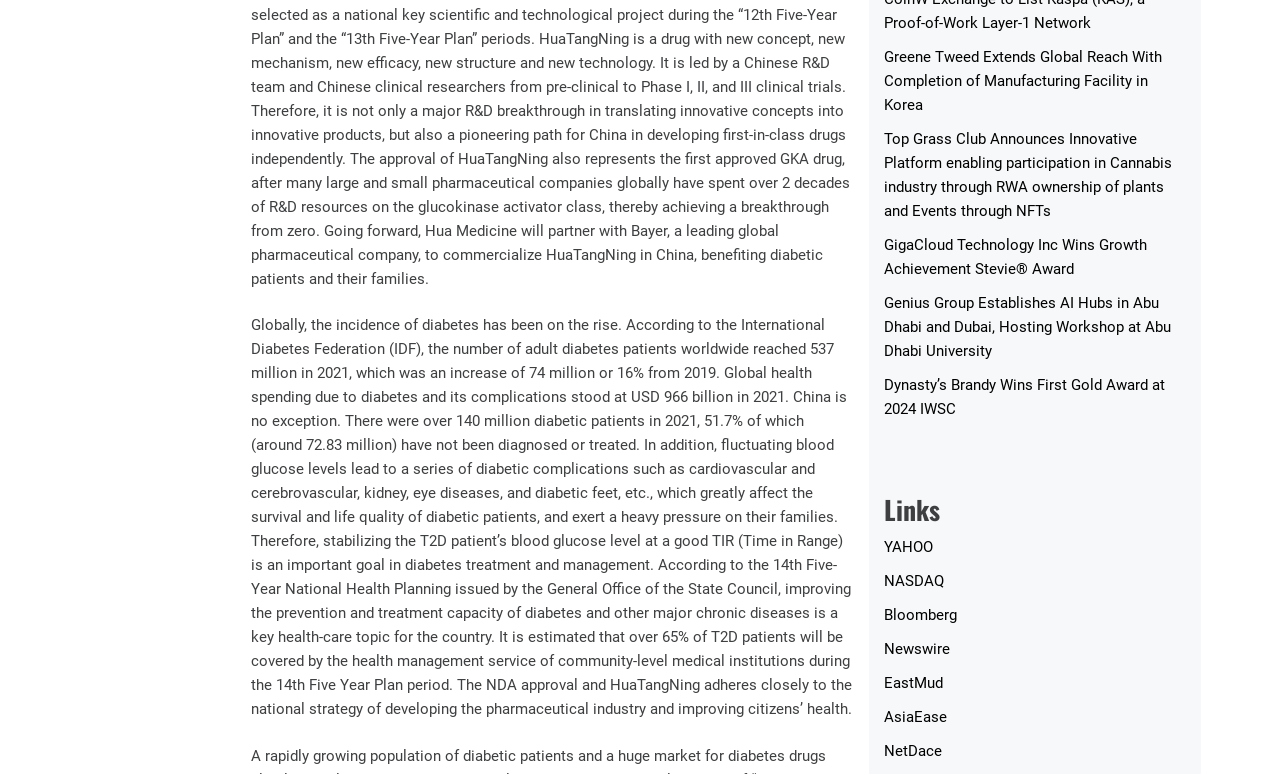Please respond in a single word or phrase: 
How many news links are listed?

8